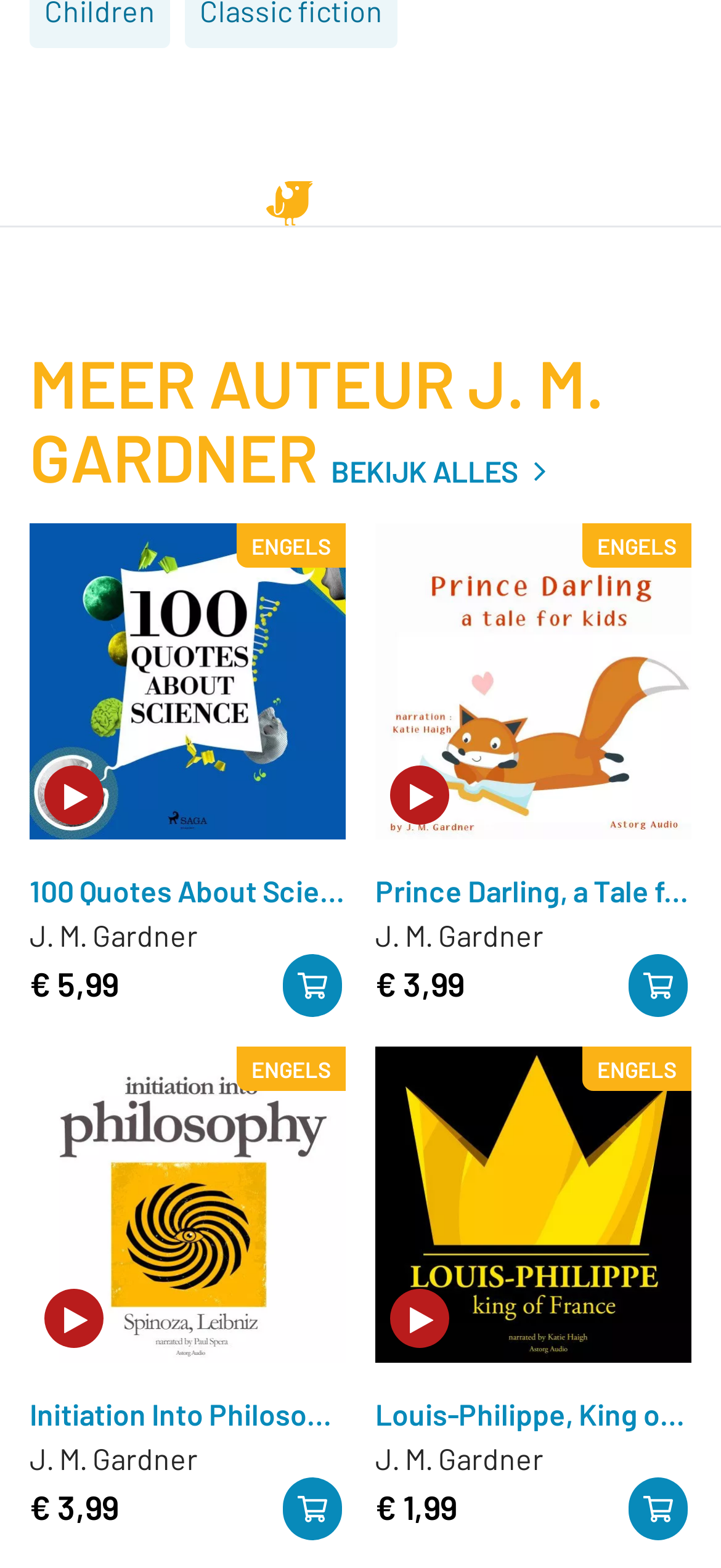Please specify the bounding box coordinates in the format (top-left x, top-left y, bottom-right x, bottom-right y), with values ranging from 0 to 1. Identify the bounding box for the UI component described as follows: Initiation Into Philosophy

[0.041, 0.891, 0.492, 0.913]